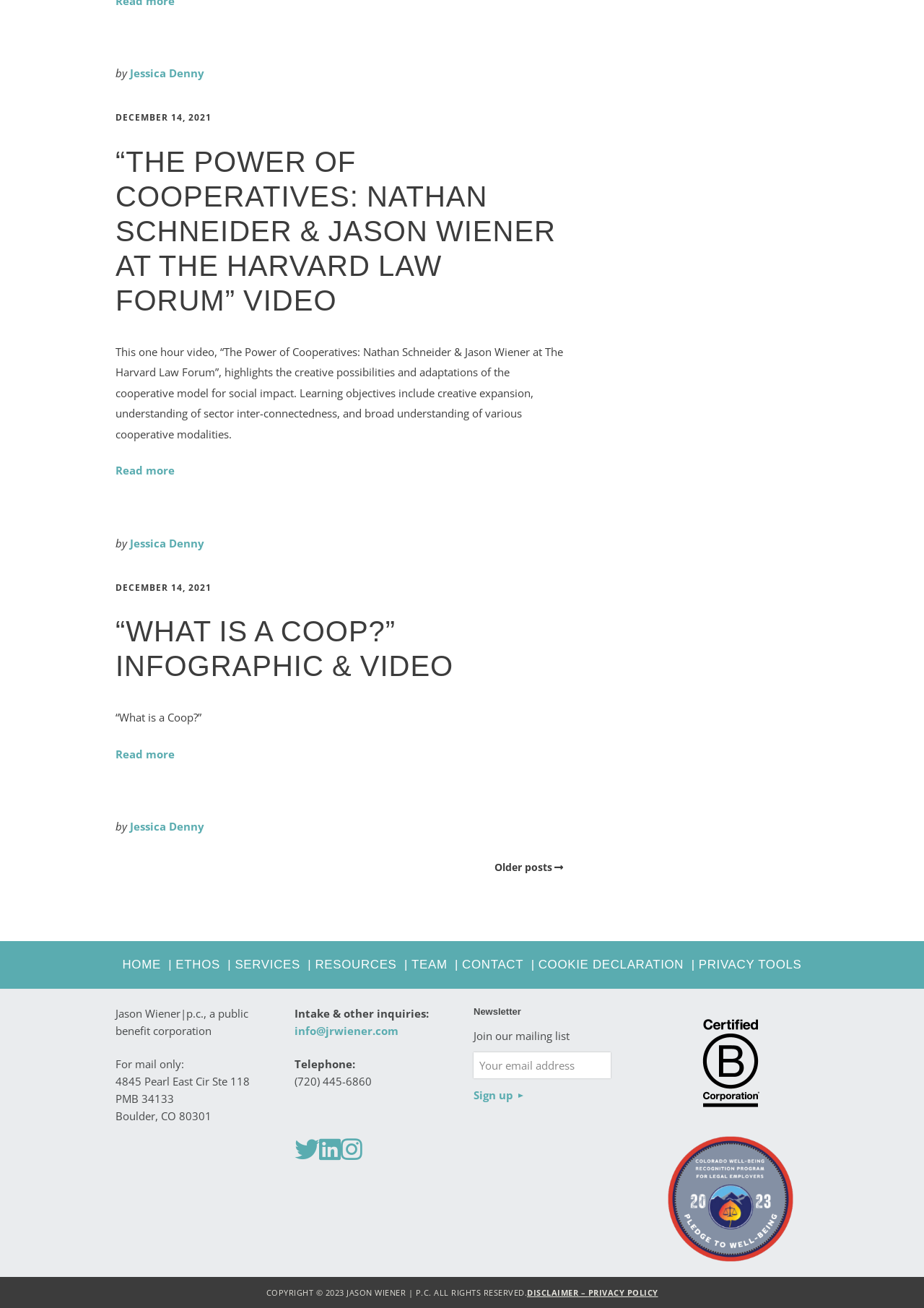Determine the bounding box coordinates for the clickable element required to fulfill the instruction: "View older posts". Provide the coordinates as four float numbers between 0 and 1, i.e., [left, top, right, bottom].

[0.535, 0.658, 0.609, 0.668]